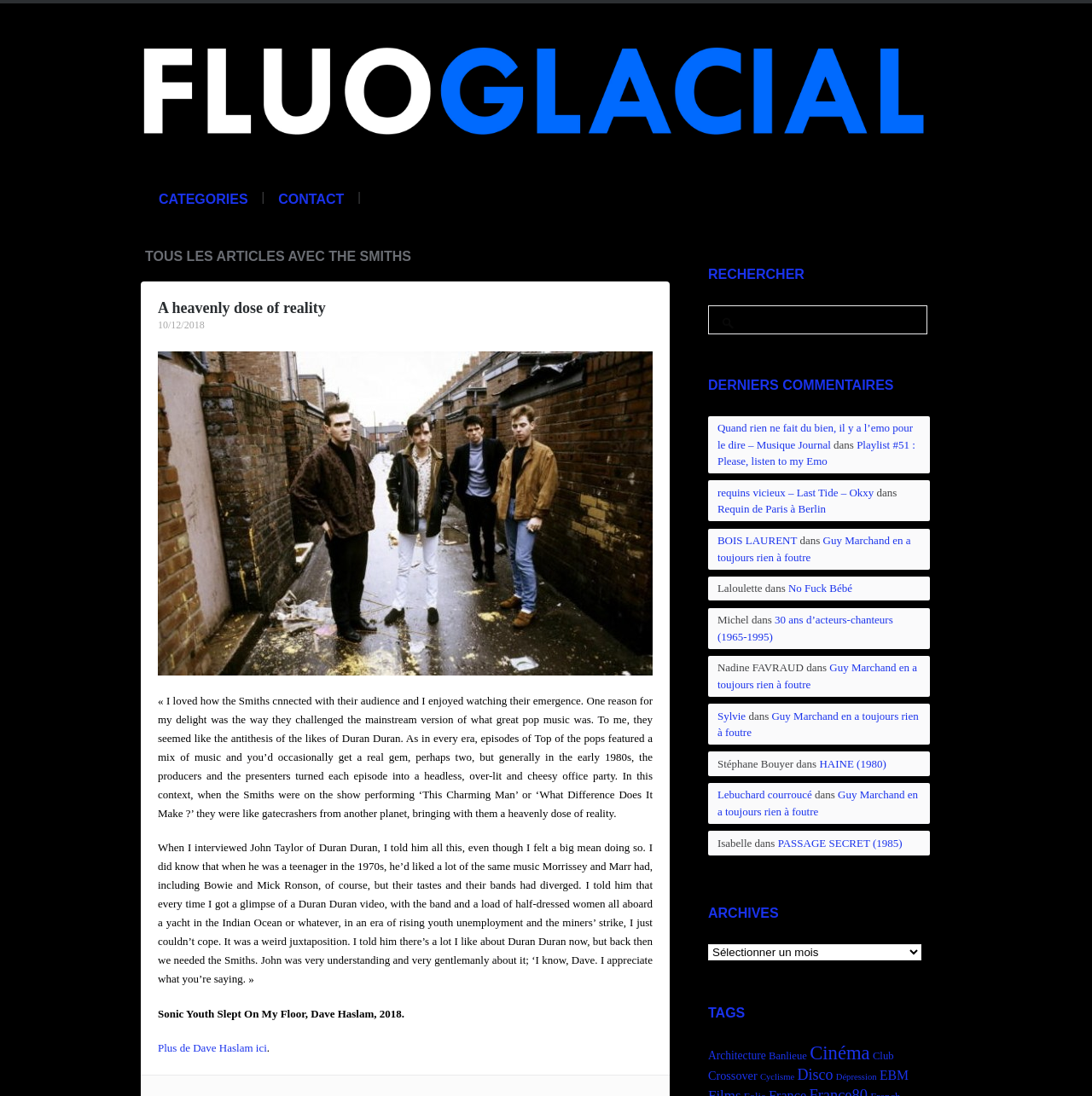Provide a short, one-word or phrase answer to the question below:
What is the name of the book mentioned in the article?

Sonic Youth Slept On My Floor